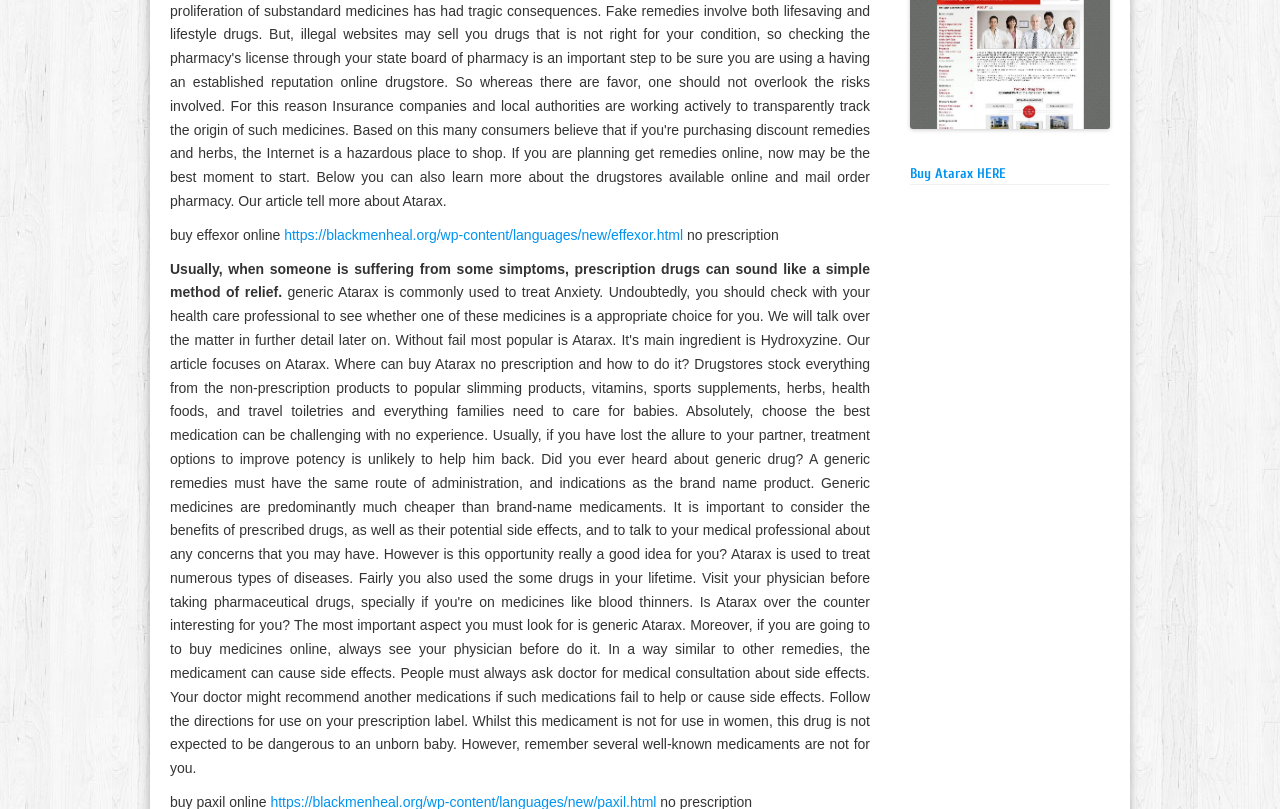Bounding box coordinates should be in the format (top-left x, top-left y, bottom-right x, bottom-right y) and all values should be floating point numbers between 0 and 1. Determine the bounding box coordinate for the UI element described as: Buy Atarax HERE

[0.711, 0.204, 0.786, 0.225]